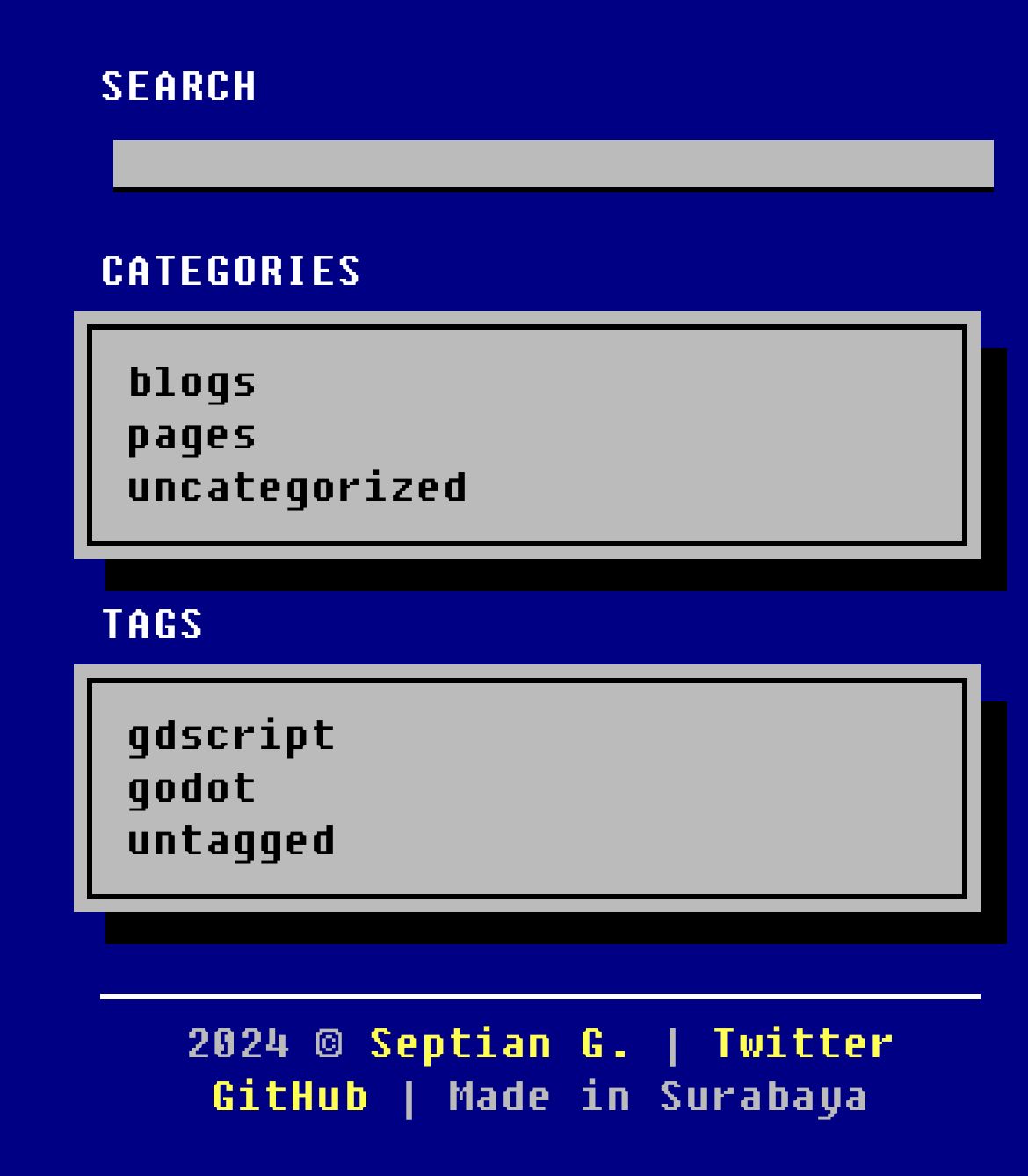Kindly provide the bounding box coordinates of the section you need to click on to fulfill the given instruction: "follow Septian G. on Twitter".

[0.692, 0.865, 0.872, 0.91]